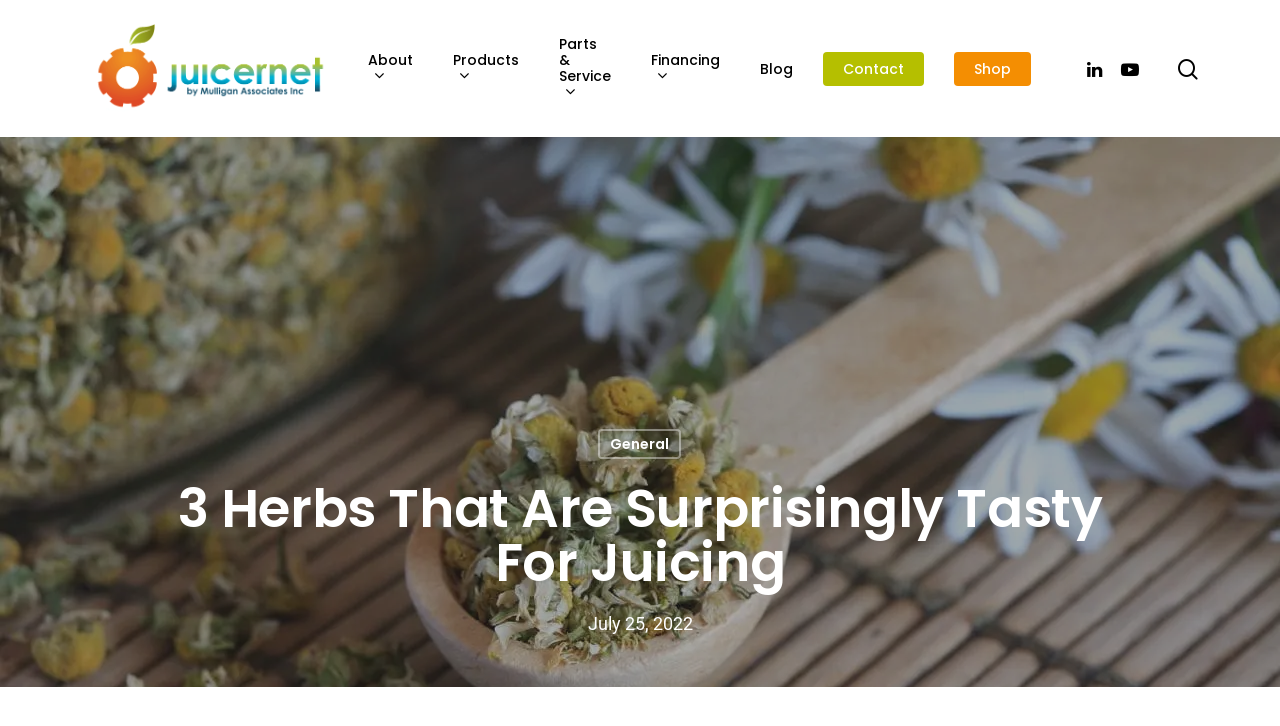Can you give a detailed response to the following question using the information from the image? Is there a search box on the webpage?

I found a textbox element with the text 'Search' at coordinates [0.135, 0.206, 0.865, 0.323], which suggests that there is a search box on the webpage.